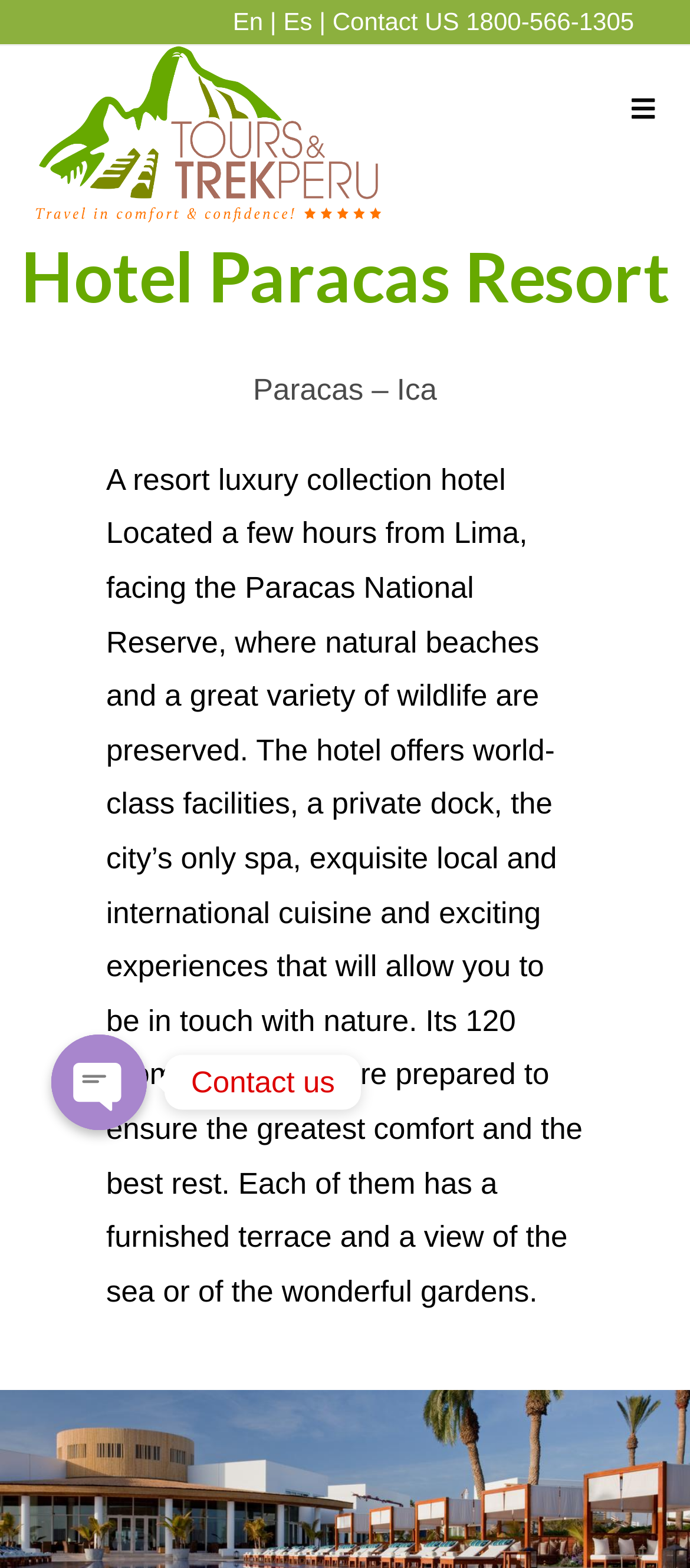Determine the main headline from the webpage and extract its text.

Hotel Paracas Resort